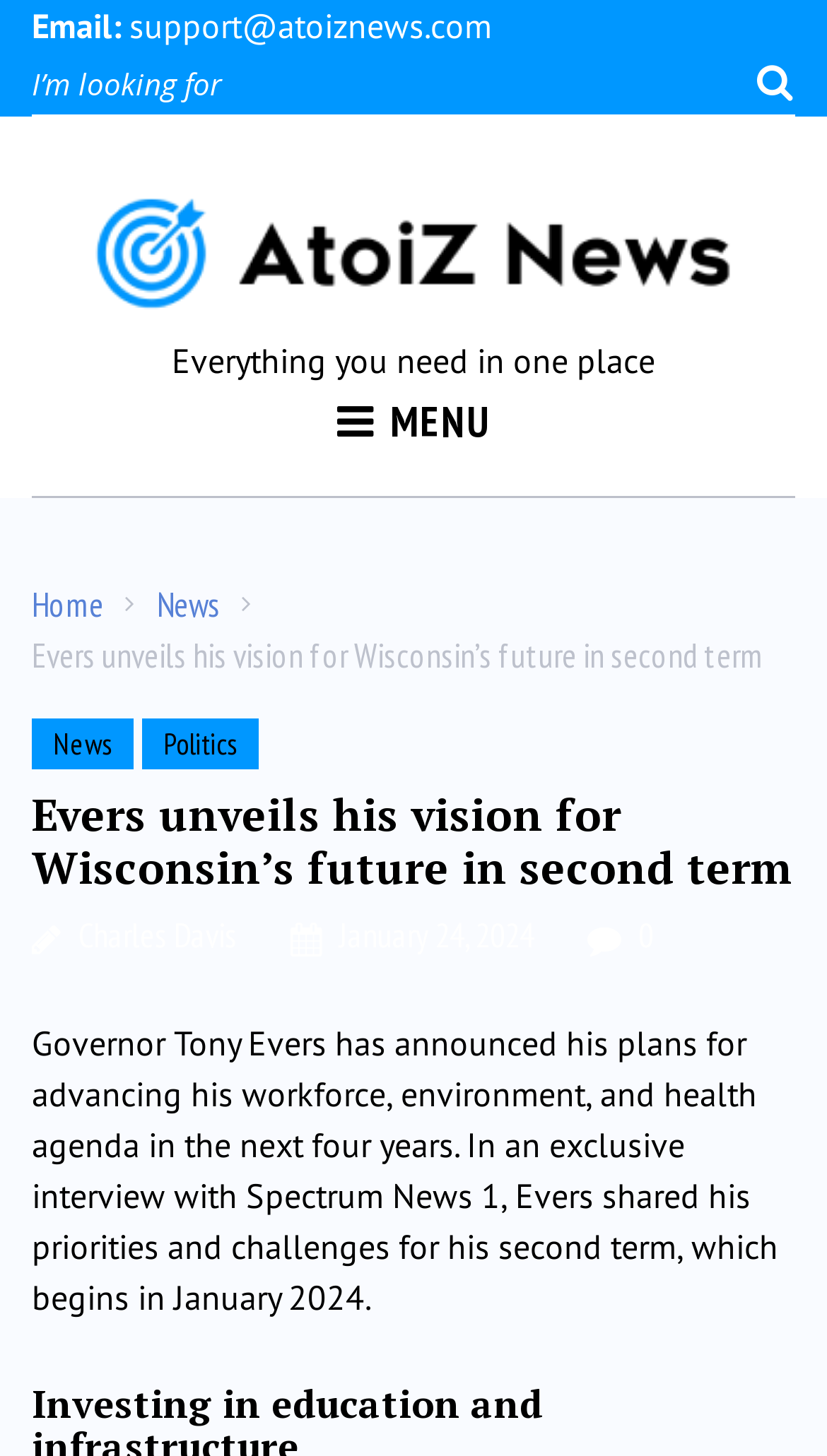What is the purpose of the button with the magnifying glass icon?
Please provide a single word or phrase answer based on the image.

Search